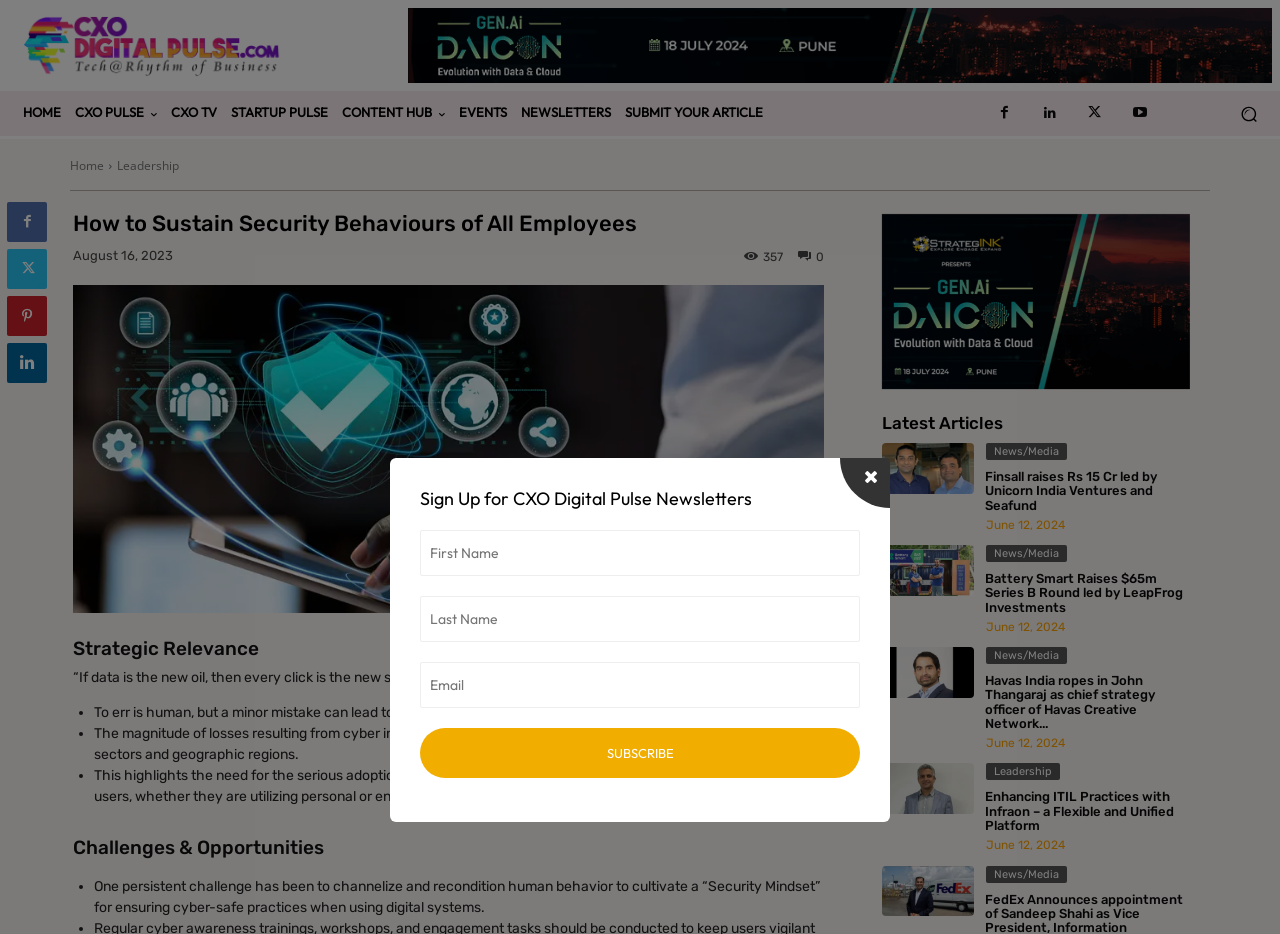Highlight the bounding box coordinates of the region I should click on to meet the following instruction: "visit the about page".

None